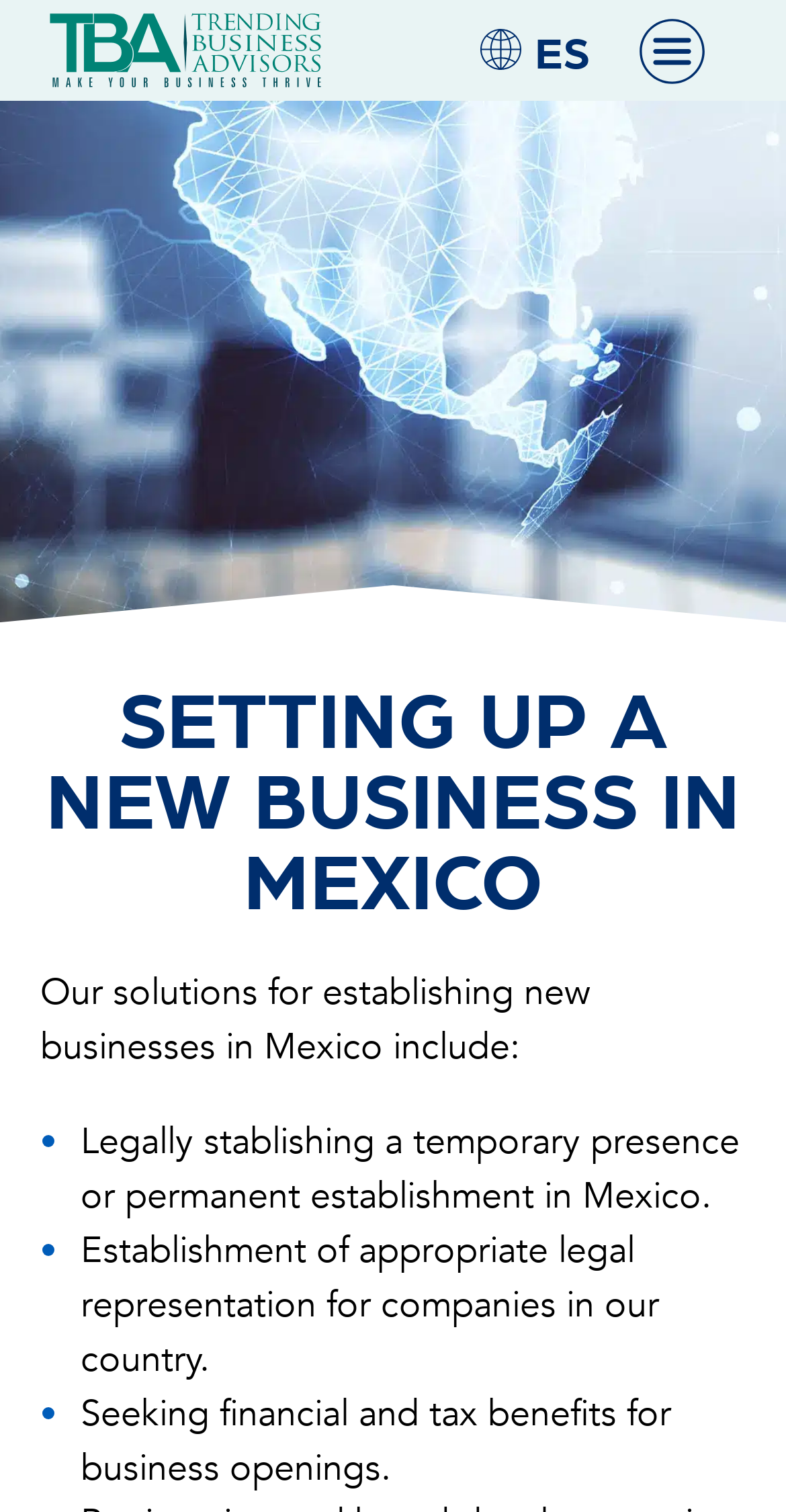Generate a thorough caption detailing the webpage content.

The webpage is about establishing new businesses in Mexico, with a focus on the solutions provided by Trending Business Advisors. At the top left corner, there is a logo of Trending Business Advisors, accompanied by a small image. On the top right corner, there is a language selection option, "ES", and a navigation menu that can be toggled open or closed.

Below the navigation menu, there is a prominent heading that reads "SETTING UP A NEW BUSINESS IN MEXICO". This is followed by a brief introduction to the solutions offered, which include legally establishing a temporary or permanent presence in Mexico, setting up appropriate legal representation for companies, and seeking financial and tax benefits for business openings. These solutions are presented in a bulleted list, with each point accompanied by a brief description.

The overall layout of the webpage is clean and organized, with clear headings and concise text. The use of images is minimal, with only a few icons and logos present. The language selection option and navigation menu are easily accessible at the top right corner, making it easy for users to navigate the webpage.